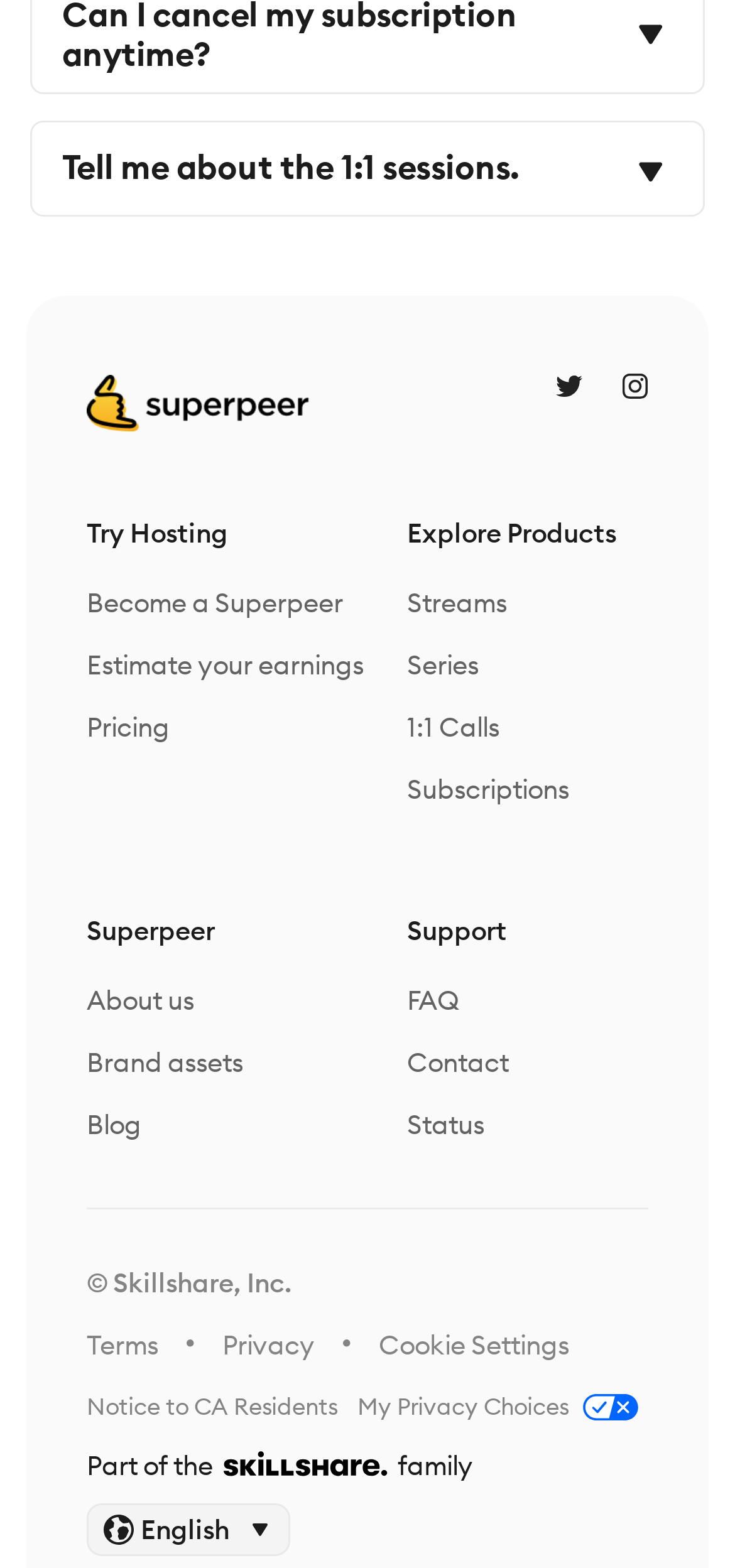Locate the bounding box coordinates of the element to click to perform the following action: 'Click the Superpeer logo'. The coordinates should be given as four float values between 0 and 1, in the form of [left, top, right, bottom].

[0.118, 0.239, 0.421, 0.302]